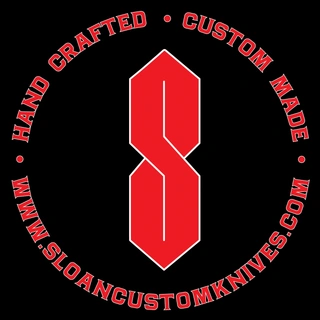What is written in a circular pattern around the central design?
From the details in the image, provide a complete and detailed answer to the question.

The words 'HAND CRAFTED', 'CUSTOM MADE', and 'WWW.SLOANCUSTOMKNIVES.COM' are arranged in a circular pattern, emphasizing the brand's dedication to personalized knife making.